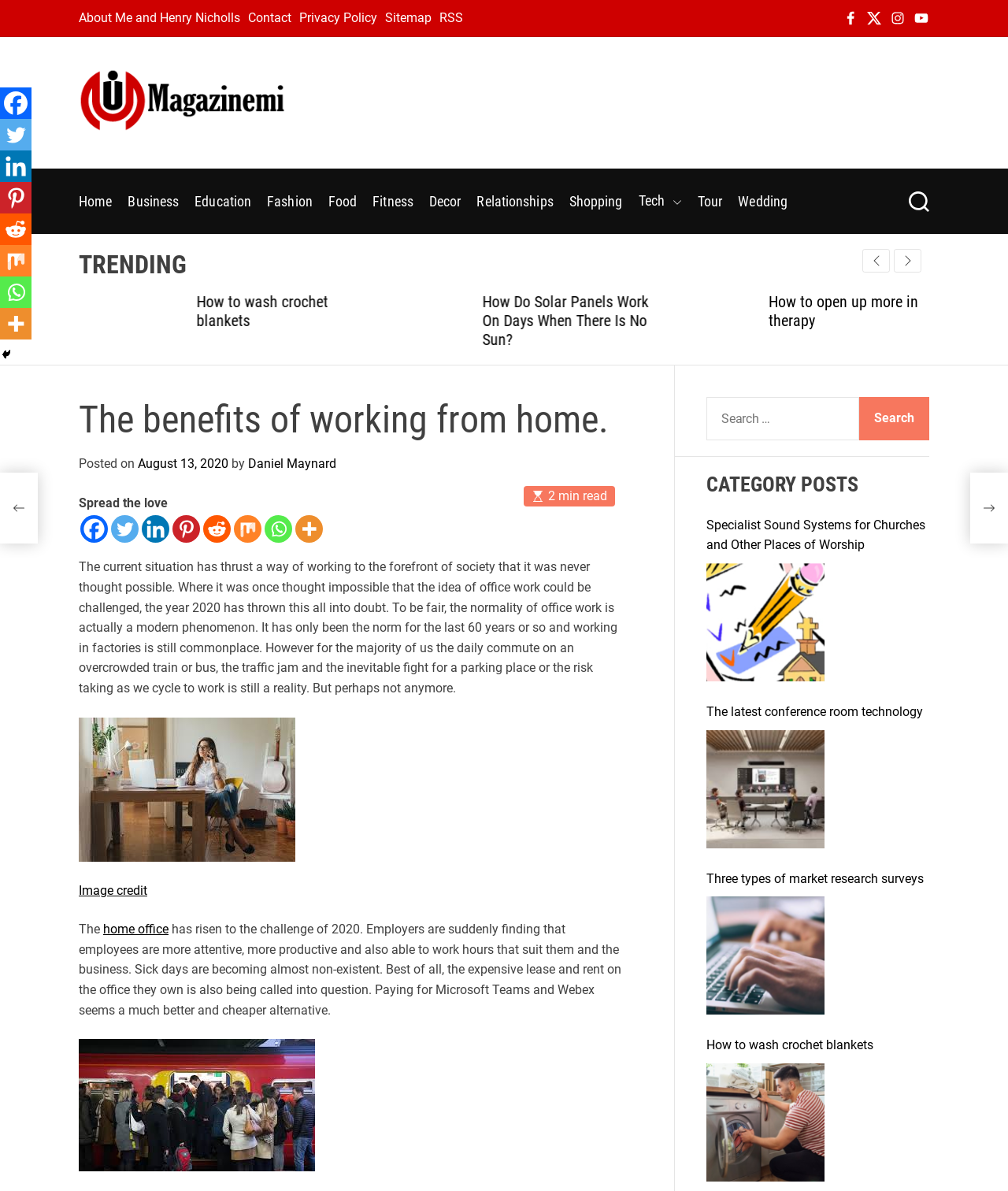Determine the main heading of the webpage and generate its text.

The benefits of working from home.